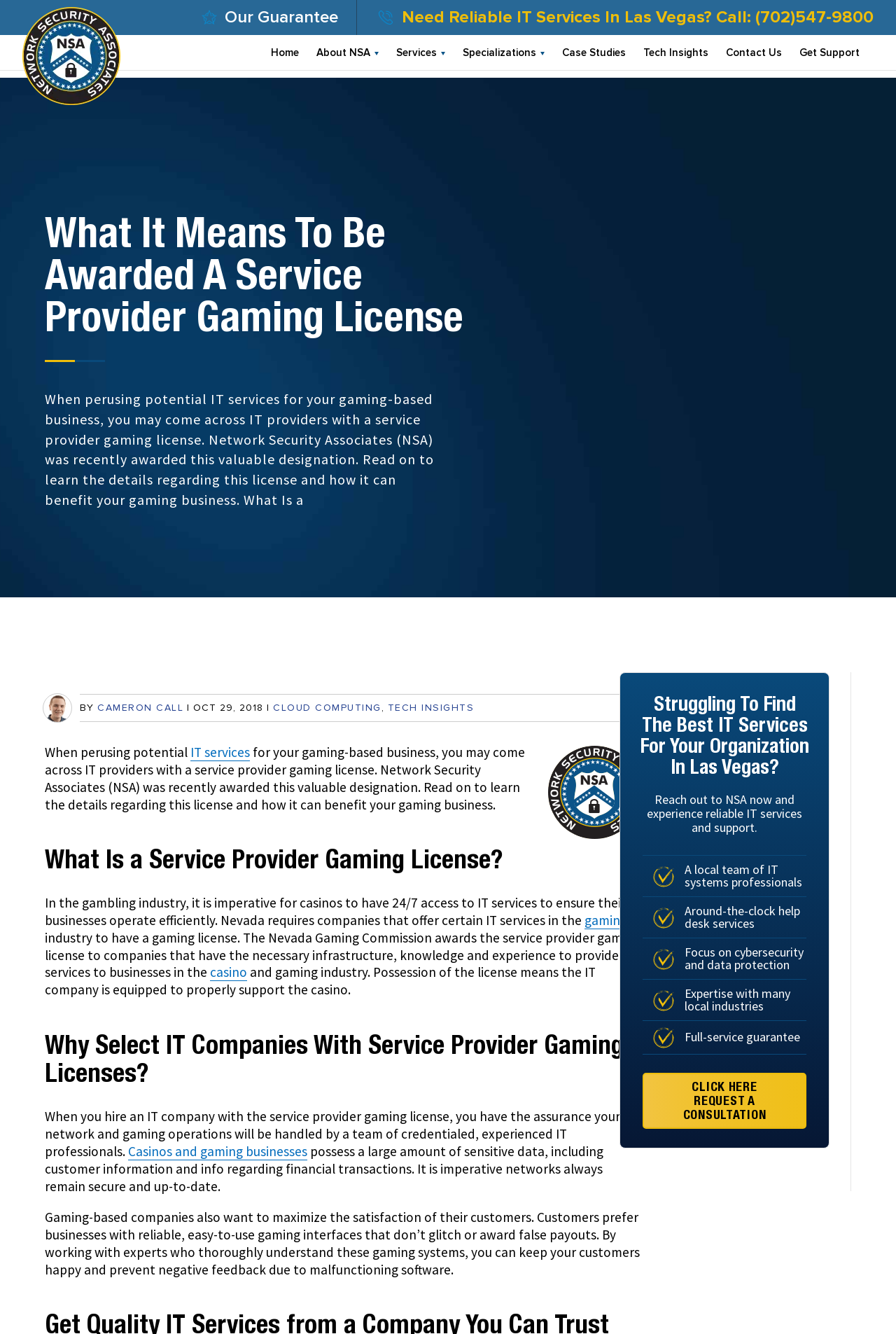Summarize the webpage with a detailed and informative caption.

This webpage is about Network Security Associates (NSA), a company that provides IT services and has been awarded a service provider gaming license. At the top of the page, there is a logo of NSA, accompanied by a phone number and a call-to-action to learn more about their services. 

Below the logo, there is a navigation menu with links to different sections of the website, including "Home", "About NSA", "Services", "Specializations", "Case Studies", "Tech Insights", "Contact Us", and "Get Support". 

The main content of the page is divided into several sections. The first section has a heading "What It Means To Be Awarded A Service Provider Gaming License" and provides an introduction to the topic. The text explains that NSA has been awarded this valuable designation and invites readers to learn more about the license and its benefits for gaming businesses.

The next section has a heading "What Is a Service Provider Gaming License?" and explains the importance of this license in the gambling industry. It highlights that Nevada requires companies offering certain IT services in the gaming industry to have a gaming license, and that NSA has been awarded this license.

The following section, "Why Select IT Companies With Service Provider Gaming Licenses?", explains the benefits of hiring an IT company with this license. It assures readers that their network and gaming operations will be handled by a team of credentialed, experienced IT professionals.

Further down the page, there is a section with a heading "Struggling To Find The Best IT Services For Your Organization In Las Vegas?" that invites readers to reach out to NSA for reliable IT services and support. This section is accompanied by a list of benefits, including a local team of IT systems professionals, around-the-clock help desk services, focus on cybersecurity and data protection, expertise with many local industries, and a full-service guarantee.

Throughout the page, there are several links to other sections of the website, including "Our Guarantee", "Tech Insights", and "Get Support". There are also two images on the page, one of which appears to be a logo or a graphic related to NSA, and the other is an illustration or a graphic related to the content of the page.